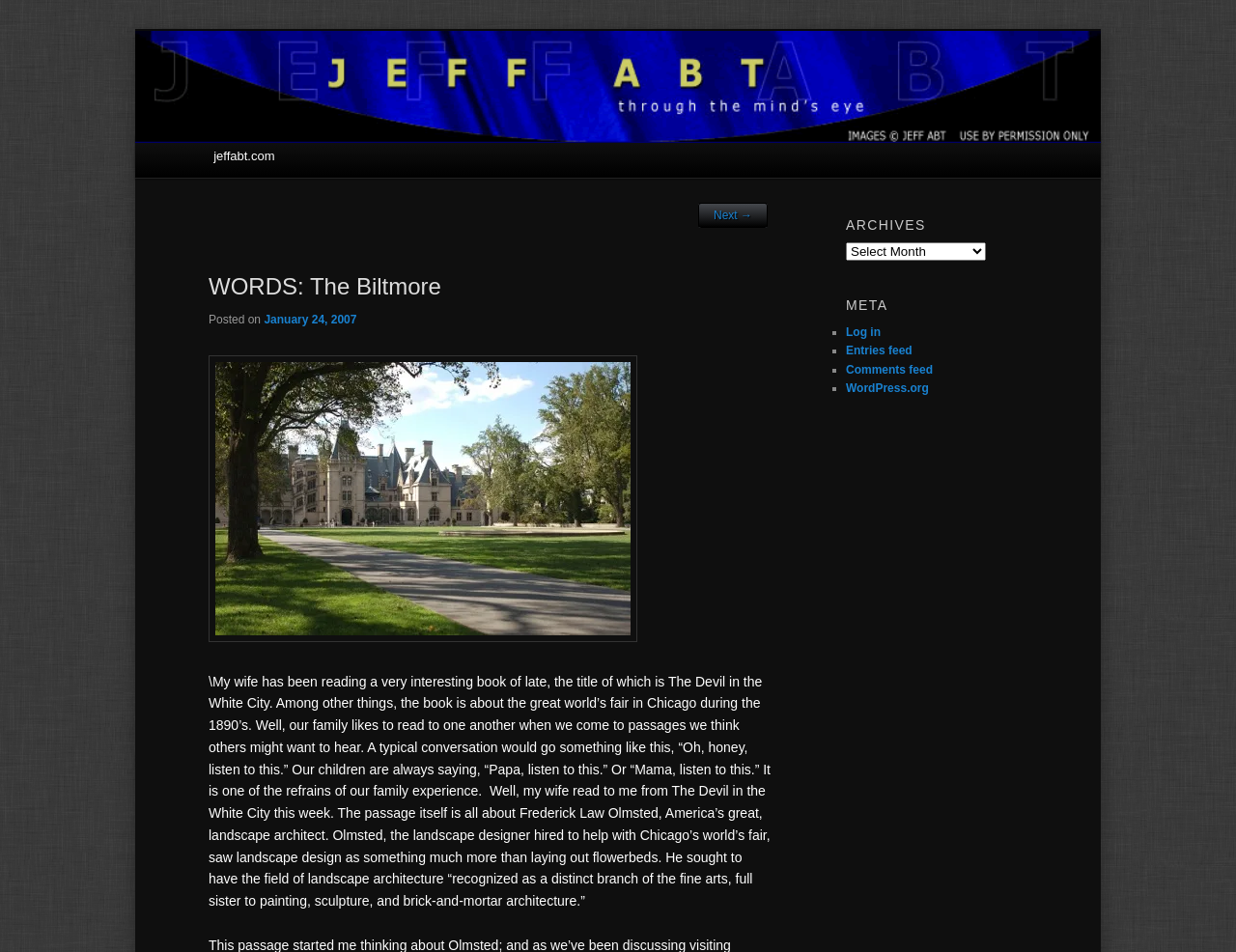Please provide the bounding box coordinates for the element that needs to be clicked to perform the following instruction: "Read the next post". The coordinates should be given as four float numbers between 0 and 1, i.e., [left, top, right, bottom].

[0.565, 0.213, 0.621, 0.24]